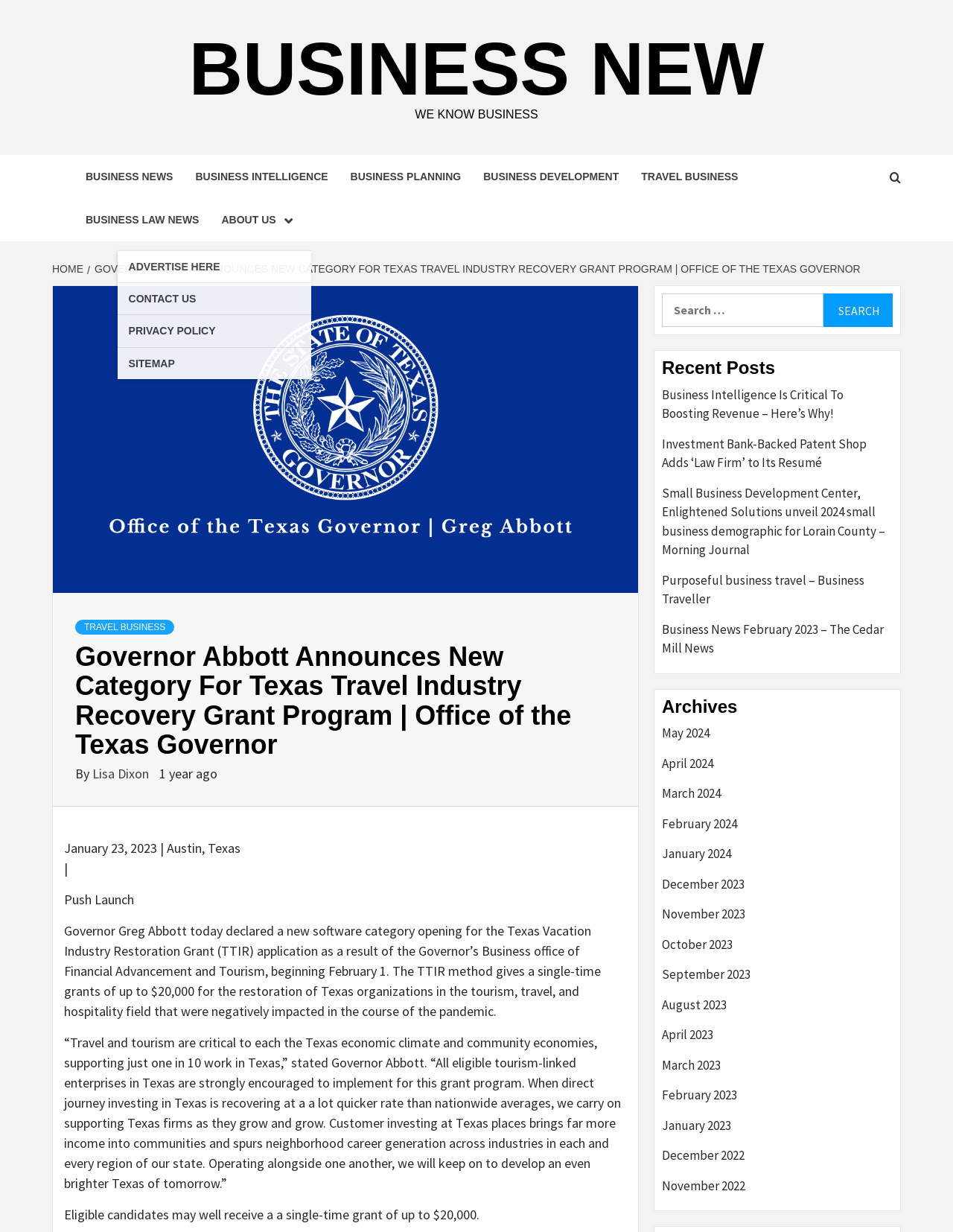Please give the bounding box coordinates of the area that should be clicked to fulfill the following instruction: "Explore TRAVEL BUSINESS". The coordinates should be in the format of four float numbers from 0 to 1, i.e., [left, top, right, bottom].

[0.661, 0.126, 0.786, 0.161]